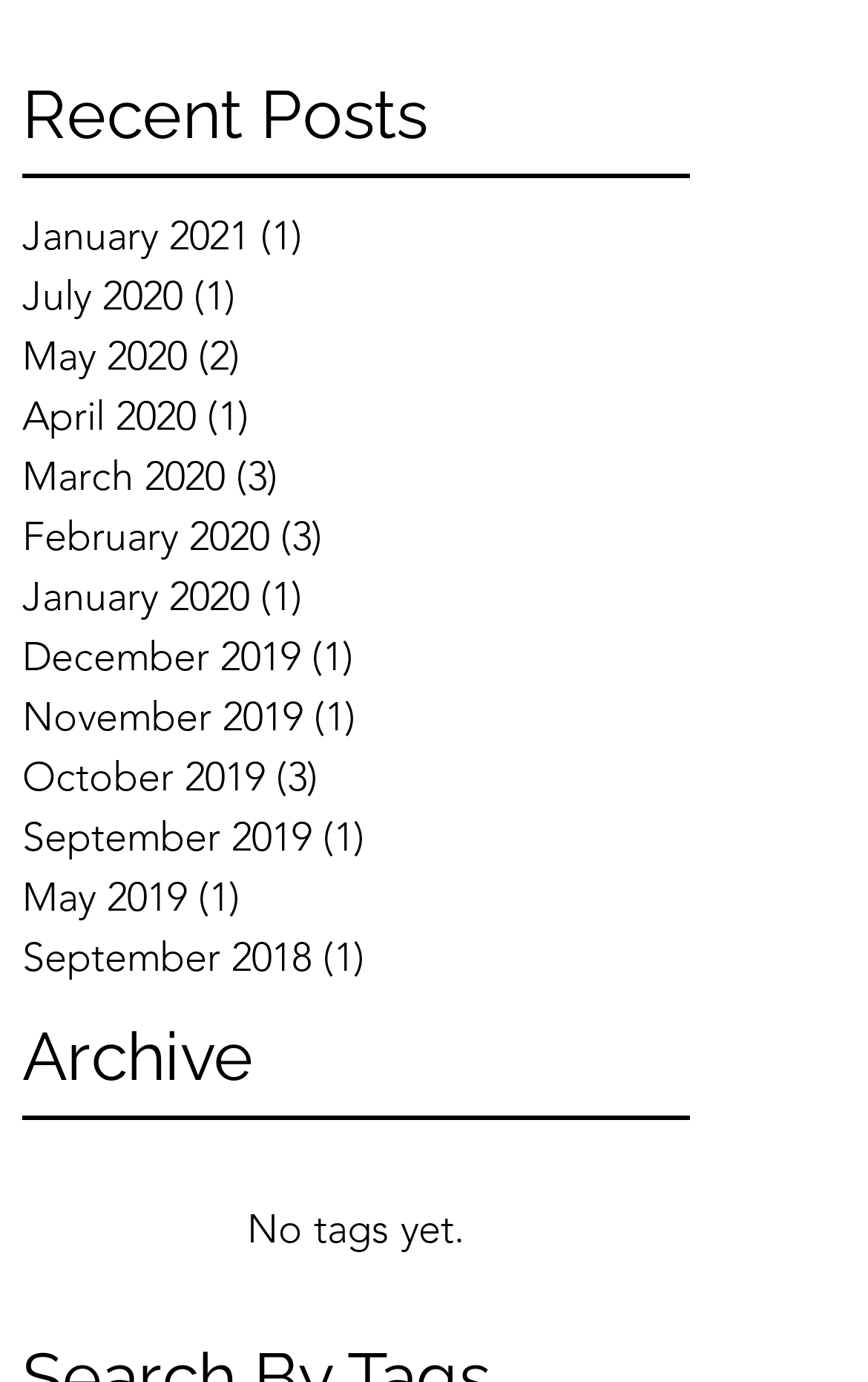How many posts are there in March 2020?
Based on the visual information, provide a detailed and comprehensive answer.

I examined the navigation section labeled 'Archive' and found the link 'March 2020 3 posts', which indicates that there are 3 posts in March 2020.